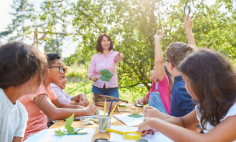Describe every detail you can see in the image.

In an engaging outdoor setting bathed in warm sunlight, a teacher stands attentively in front of a small group of children, surrounded by nature. The teacher, holding a large green leaf, enthusiastically demonstrates an activity focused on the natural environment. The children, seated at a wooden table, are animatedly raising their hands, eager to participate and share their thoughts. Various crafting materials and nature samples are scattered across the table, showcasing a hands-on learning experience about ecology. This scene encapsulates a vibrant moment of connection between education and the outdoors, fostering curiosity and environmental awareness among the young learners.